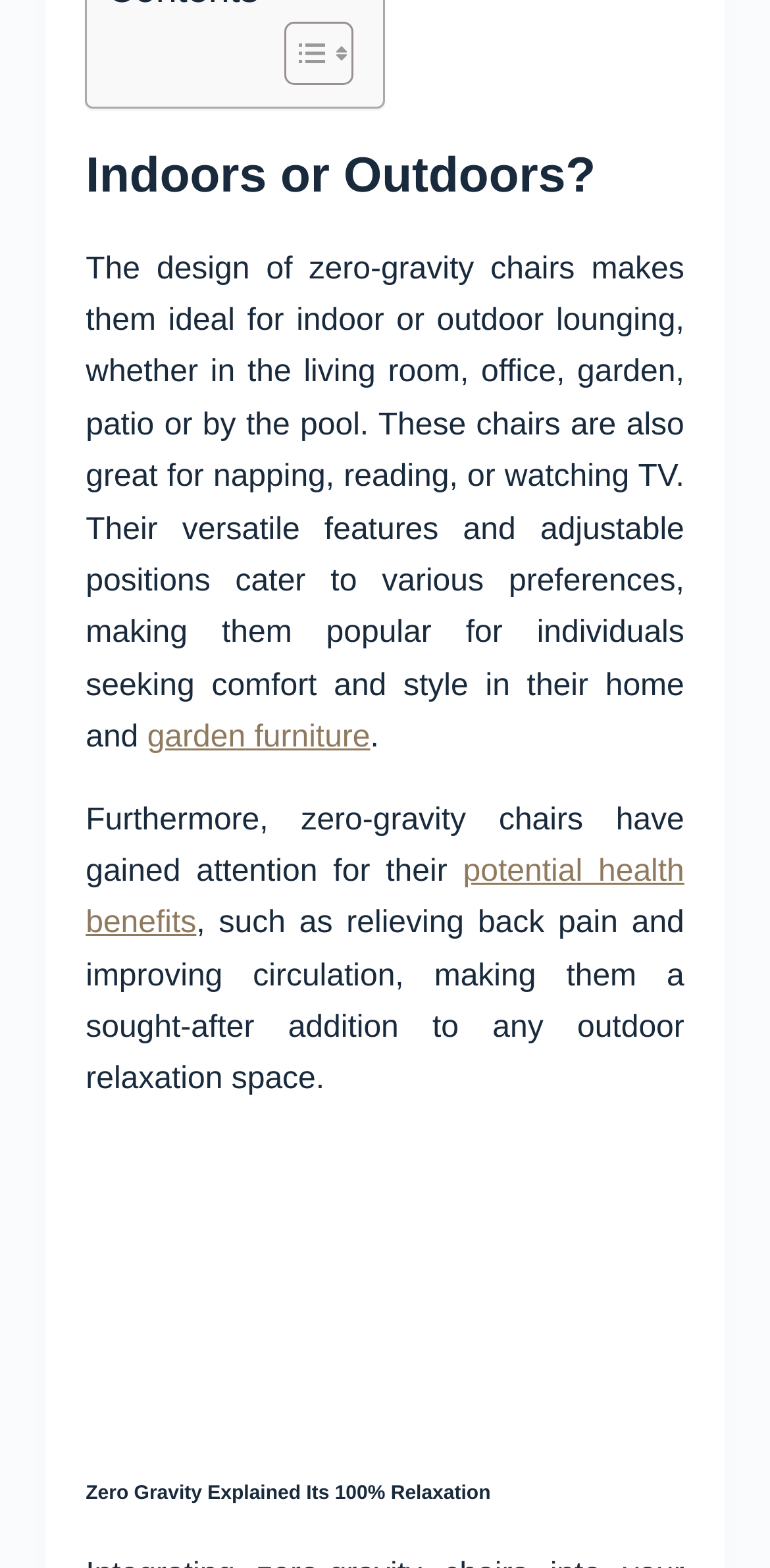Using the format (top-left x, top-left y, bottom-right x, bottom-right y), and given the element description, identify the bounding box coordinates within the screenshot: garden furniture

[0.191, 0.46, 0.481, 0.481]